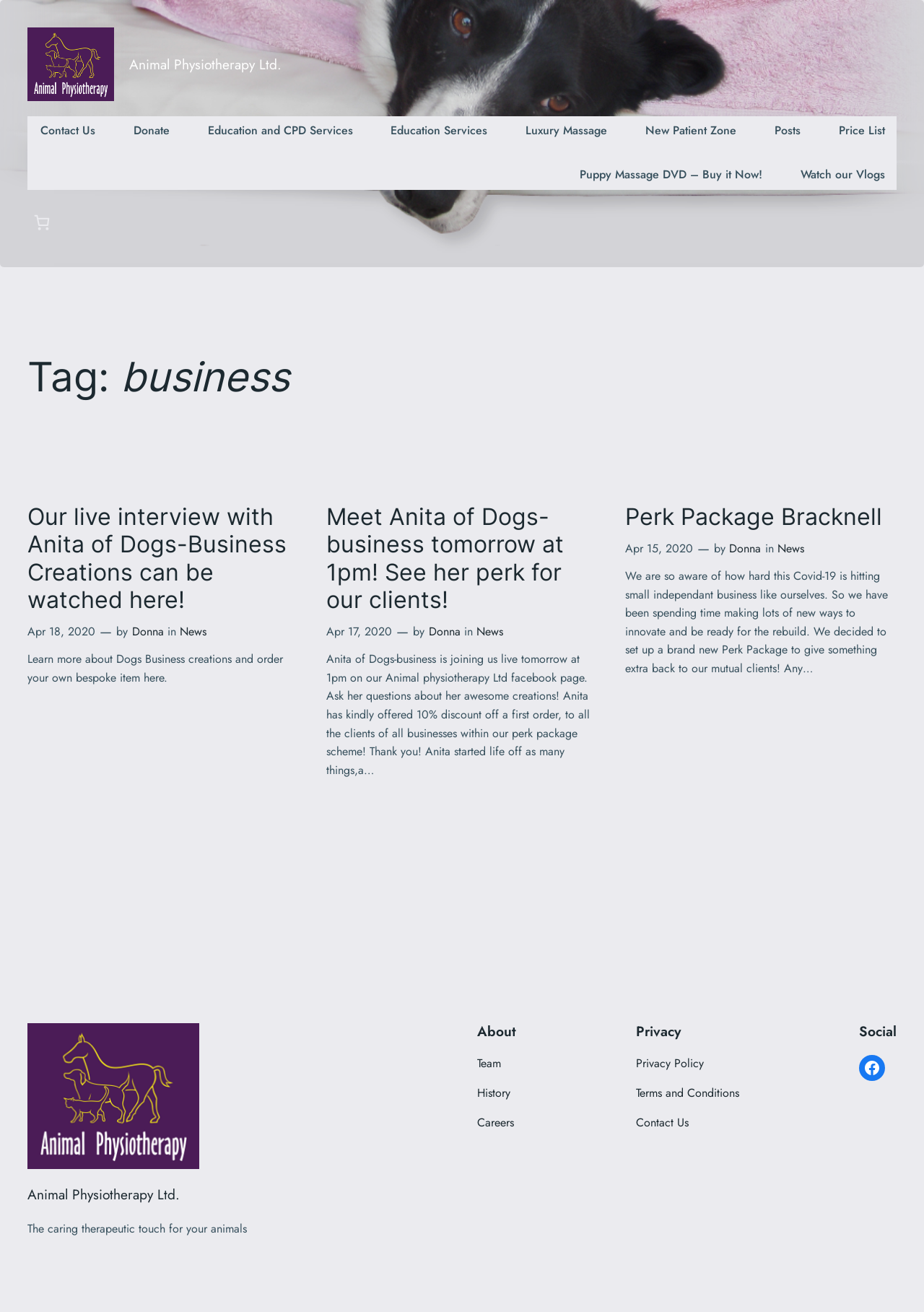Specify the bounding box coordinates of the area that needs to be clicked to achieve the following instruction: "Learn more about 'Dogs Business creations'".

[0.03, 0.496, 0.307, 0.523]